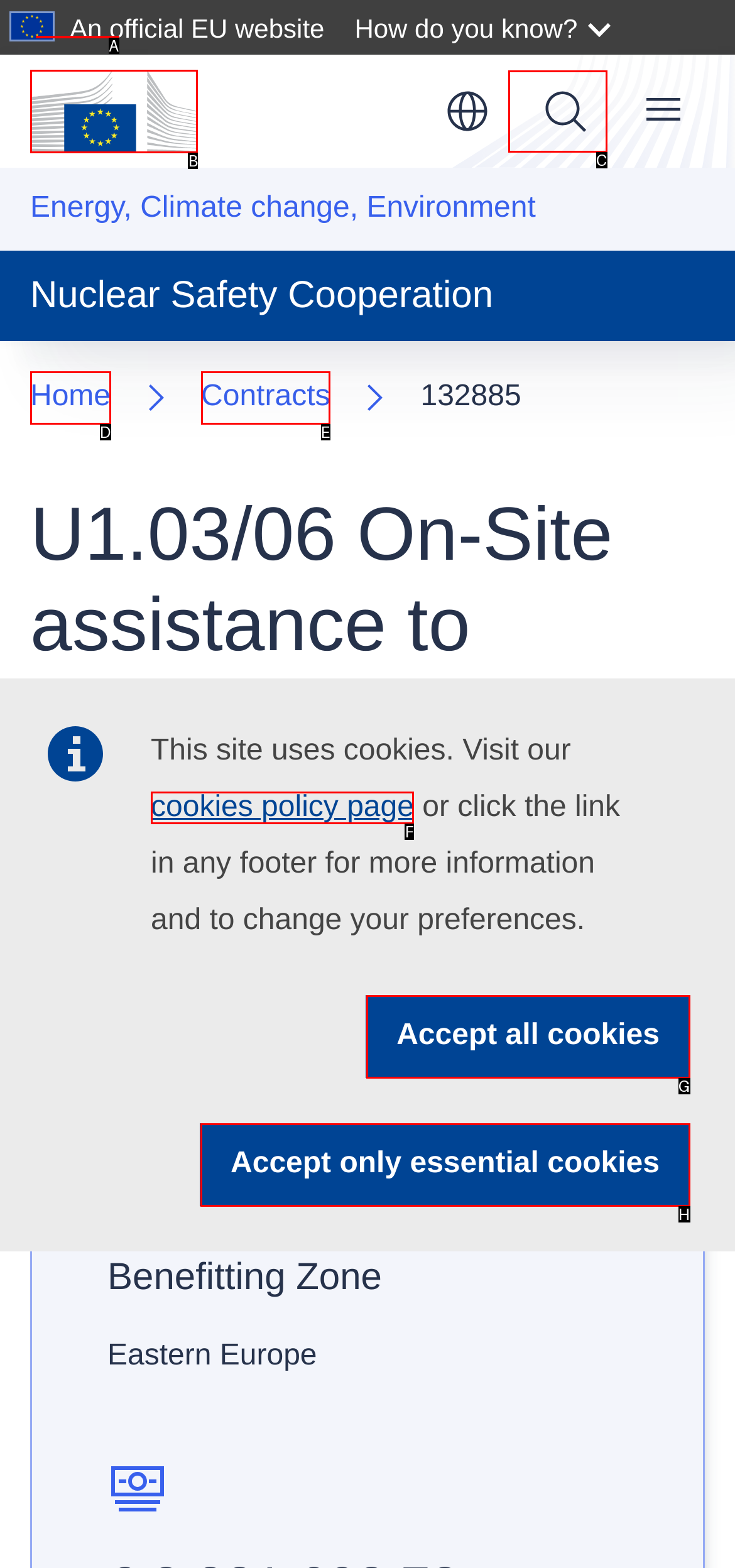Which HTML element should be clicked to complete the task: Search for something? Answer with the letter of the corresponding option.

C